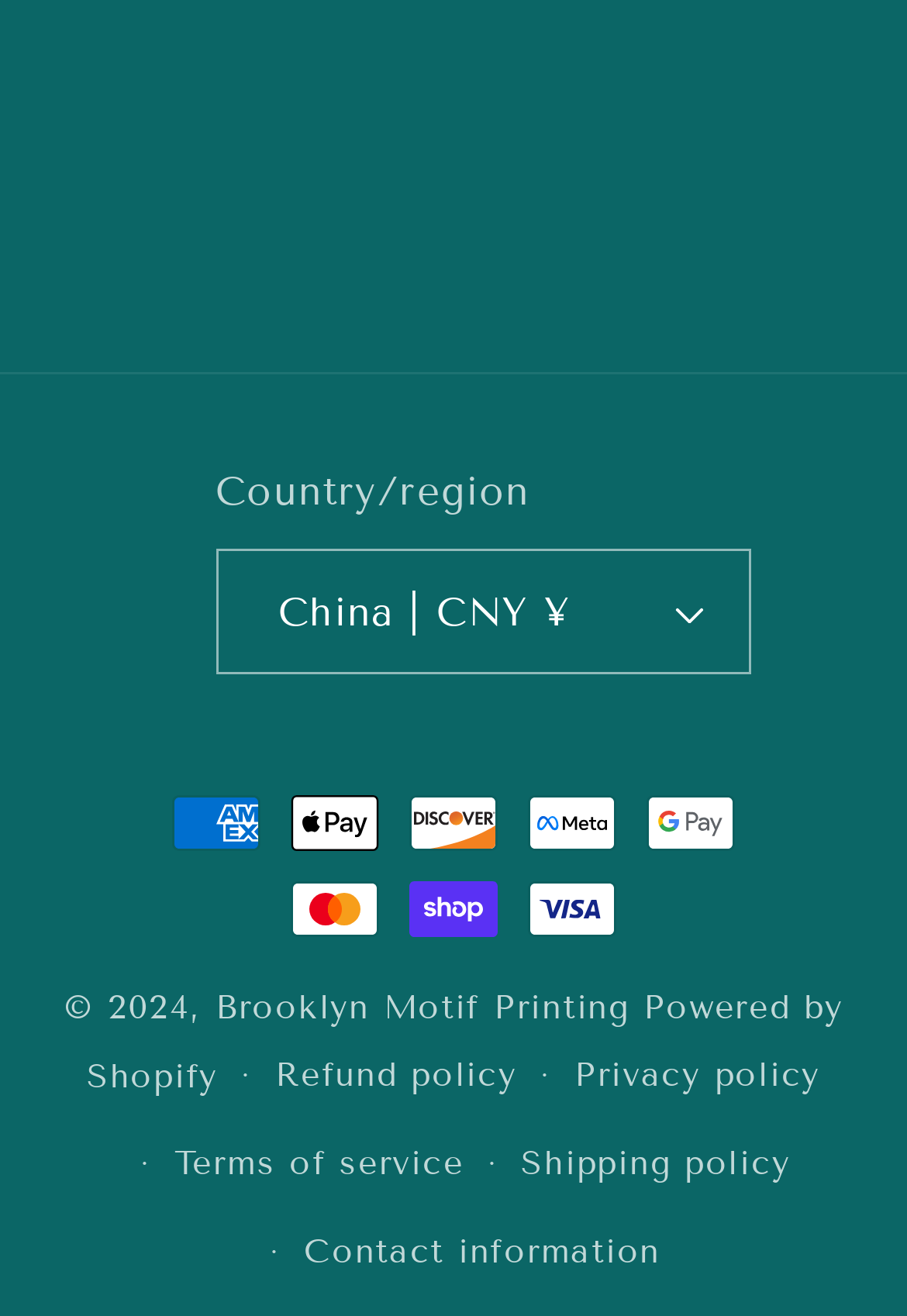What is the company name mentioned in the footer?
Provide a detailed answer to the question, using the image to inform your response.

The company name mentioned in the footer can be determined by looking at the link element with the text 'Brooklyn Motif Printing'. This suggests that the company name is Brooklyn Motif Printing.